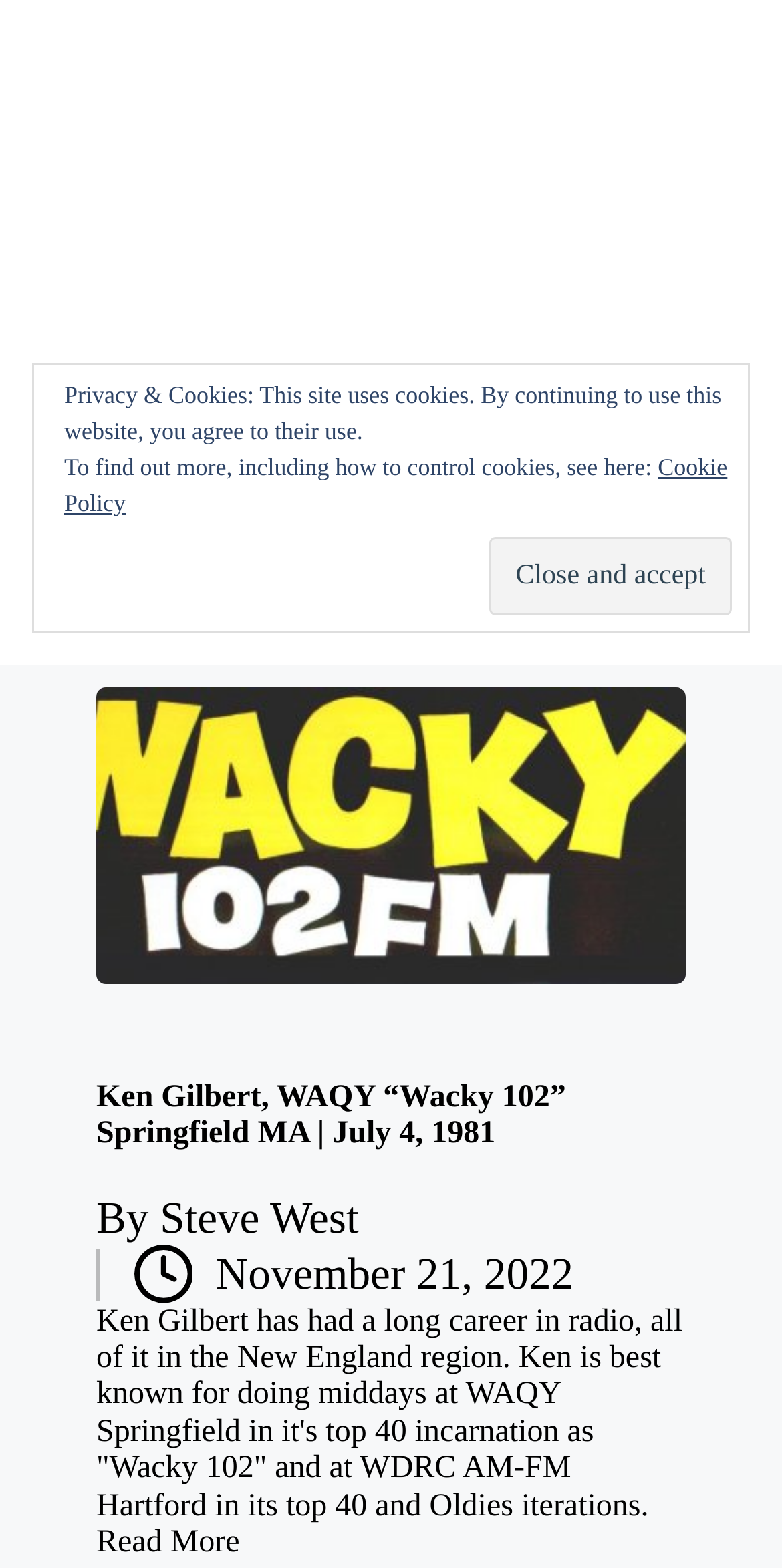Locate the bounding box of the UI element defined by this description: "Home". The coordinates should be given as four float numbers between 0 and 1, formatted as [left, top, right, bottom].

[0.123, 0.034, 0.223, 0.058]